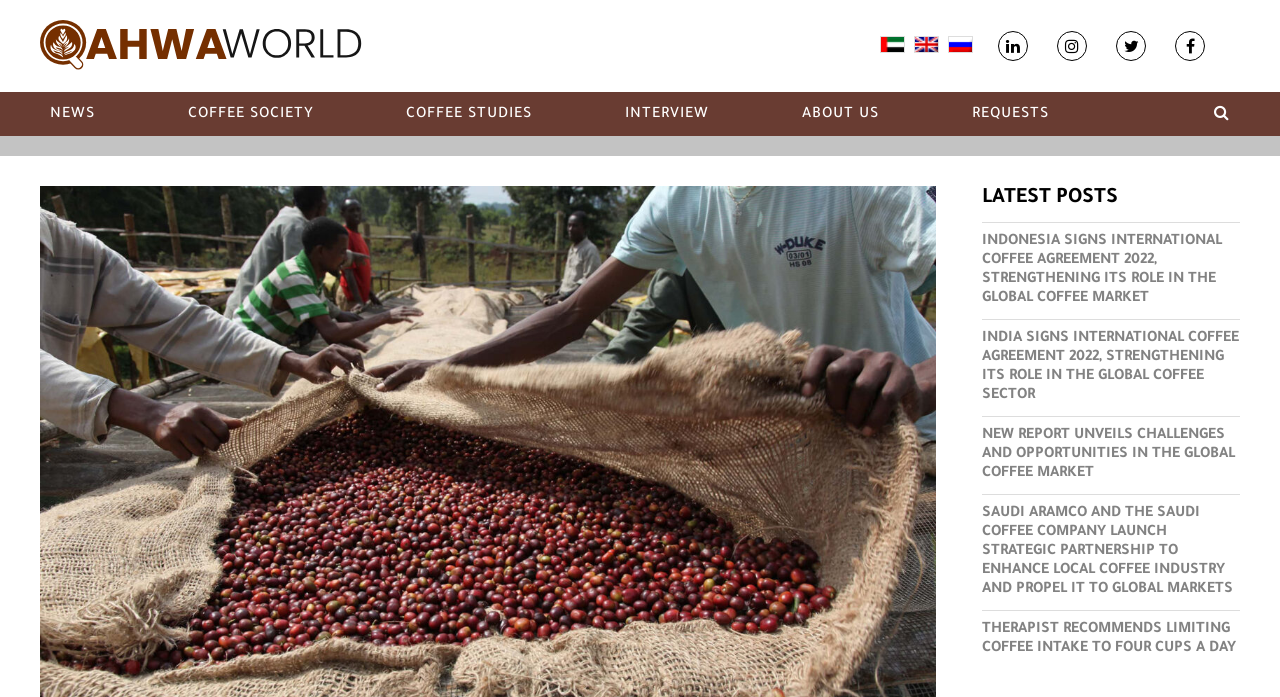What social media platforms are linked on the webpage?
Kindly offer a comprehensive and detailed response to the question.

The webpage has links to the Coffee Quality Institute's social media profiles on LinkedIn, Instagram, Twitter, and Facebook, indicated by their respective icons.